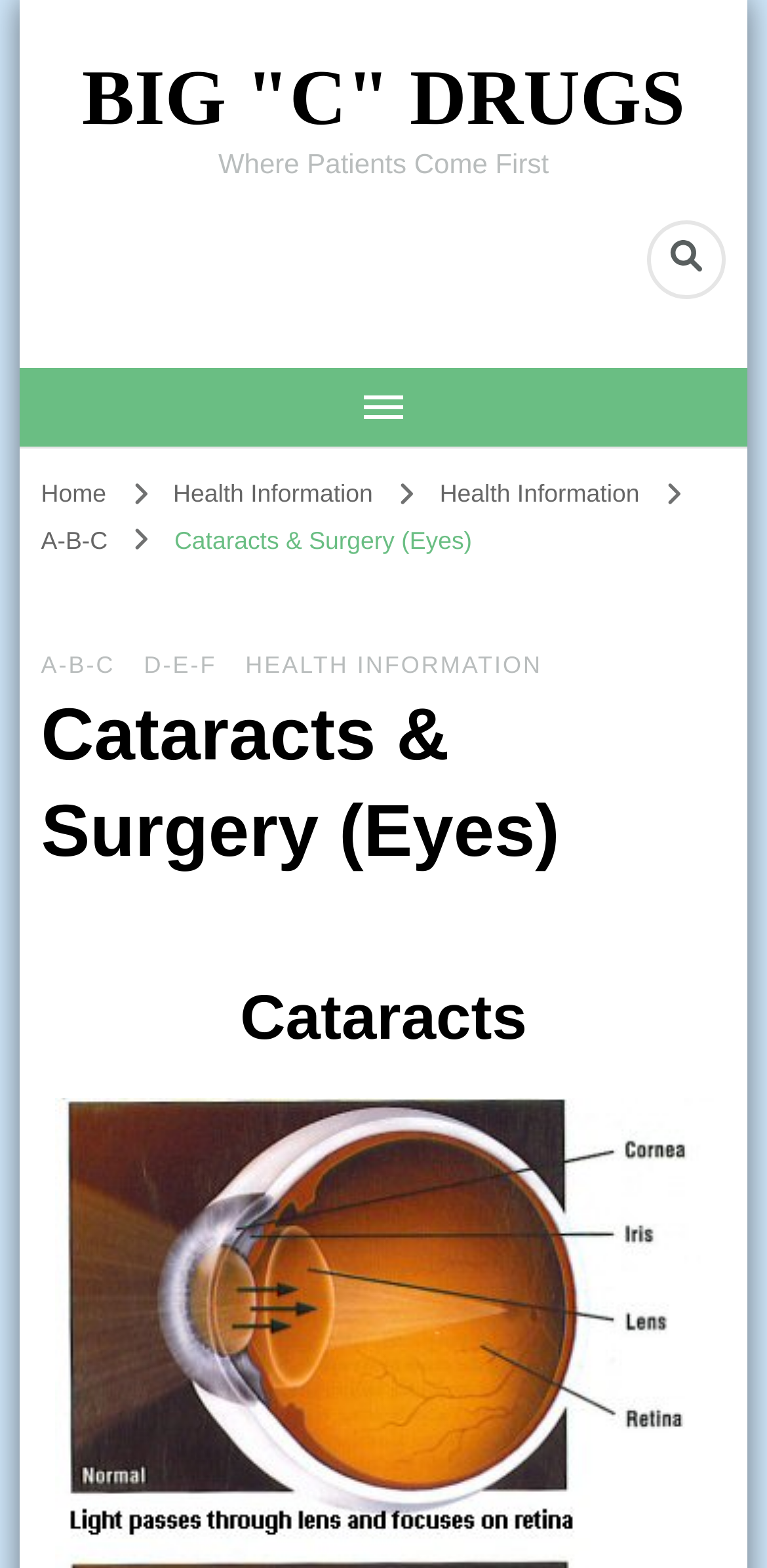Please specify the bounding box coordinates of the element that should be clicked to execute the given instruction: 'view Cataracts & Surgery (Eyes) information'. Ensure the coordinates are four float numbers between 0 and 1, expressed as [left, top, right, bottom].

[0.227, 0.336, 0.615, 0.354]